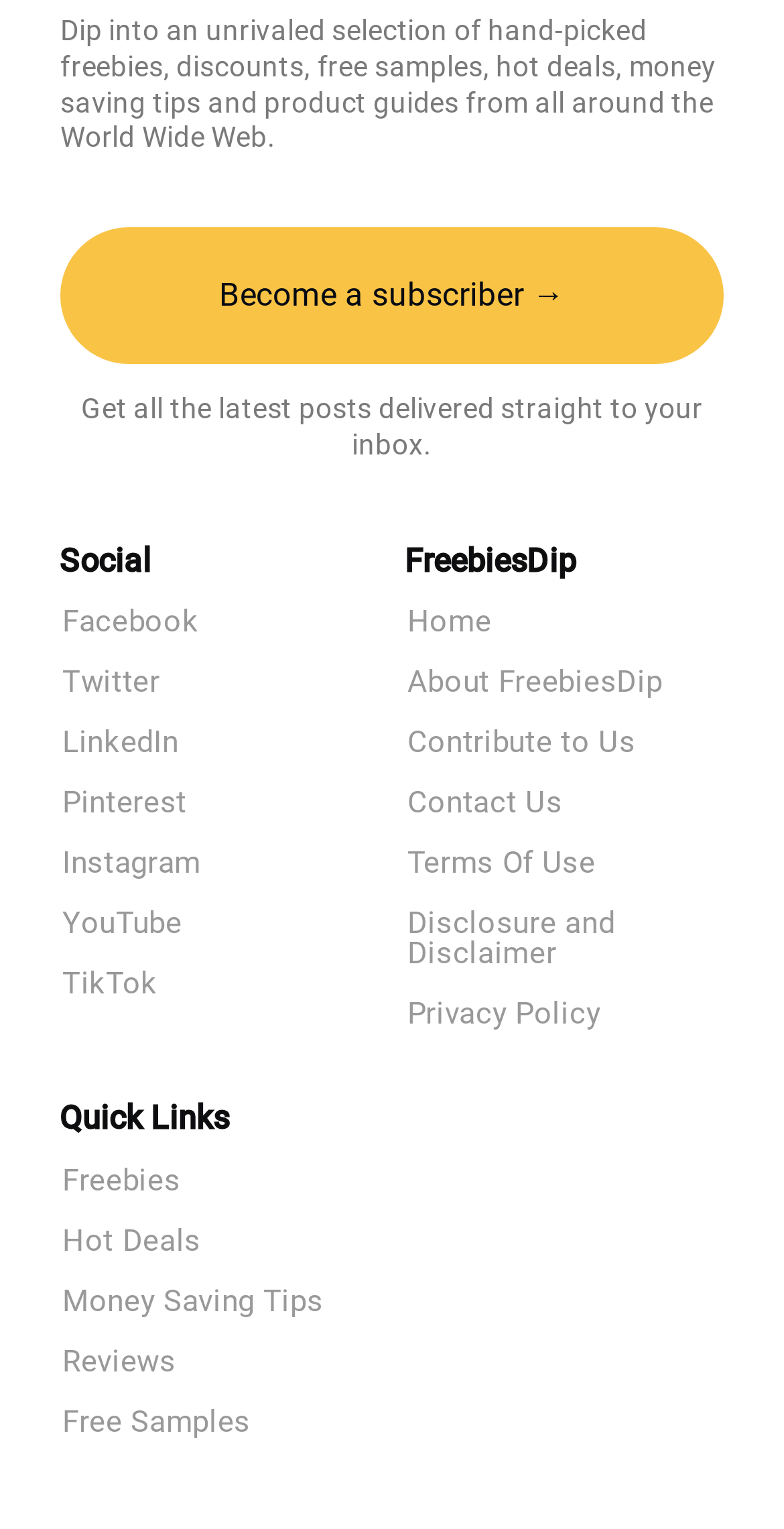Please determine the bounding box coordinates of the element to click on in order to accomplish the following task: "Visit Facebook page". Ensure the coordinates are four float numbers ranging from 0 to 1, i.e., [left, top, right, bottom].

[0.077, 0.397, 0.483, 0.417]